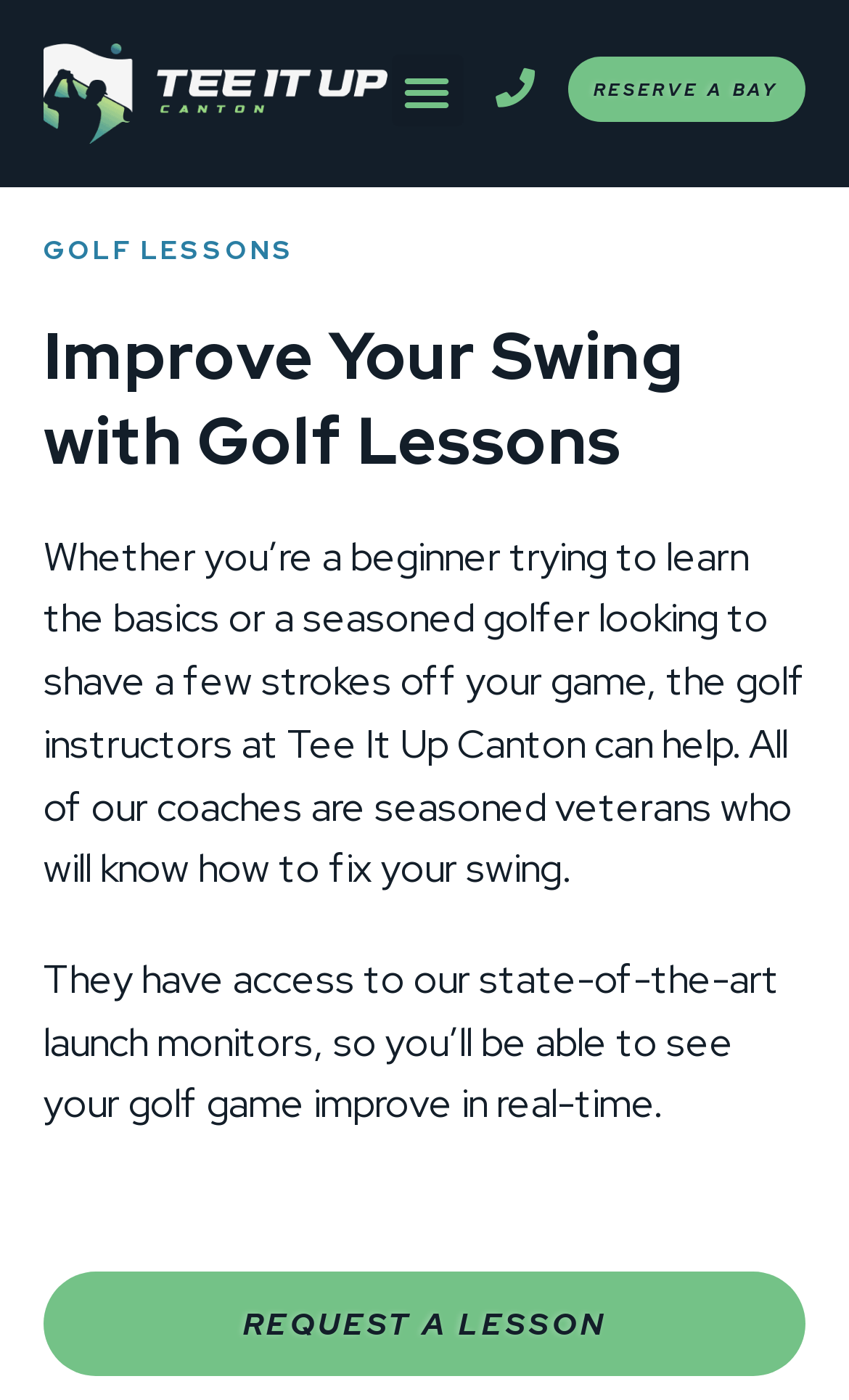How can I schedule a lesson?
Please answer the question as detailed as possible.

The webpage provides a link to 'REQUEST A LESSON', which suggests that individuals can schedule a lesson by clicking on this link and following the subsequent steps.